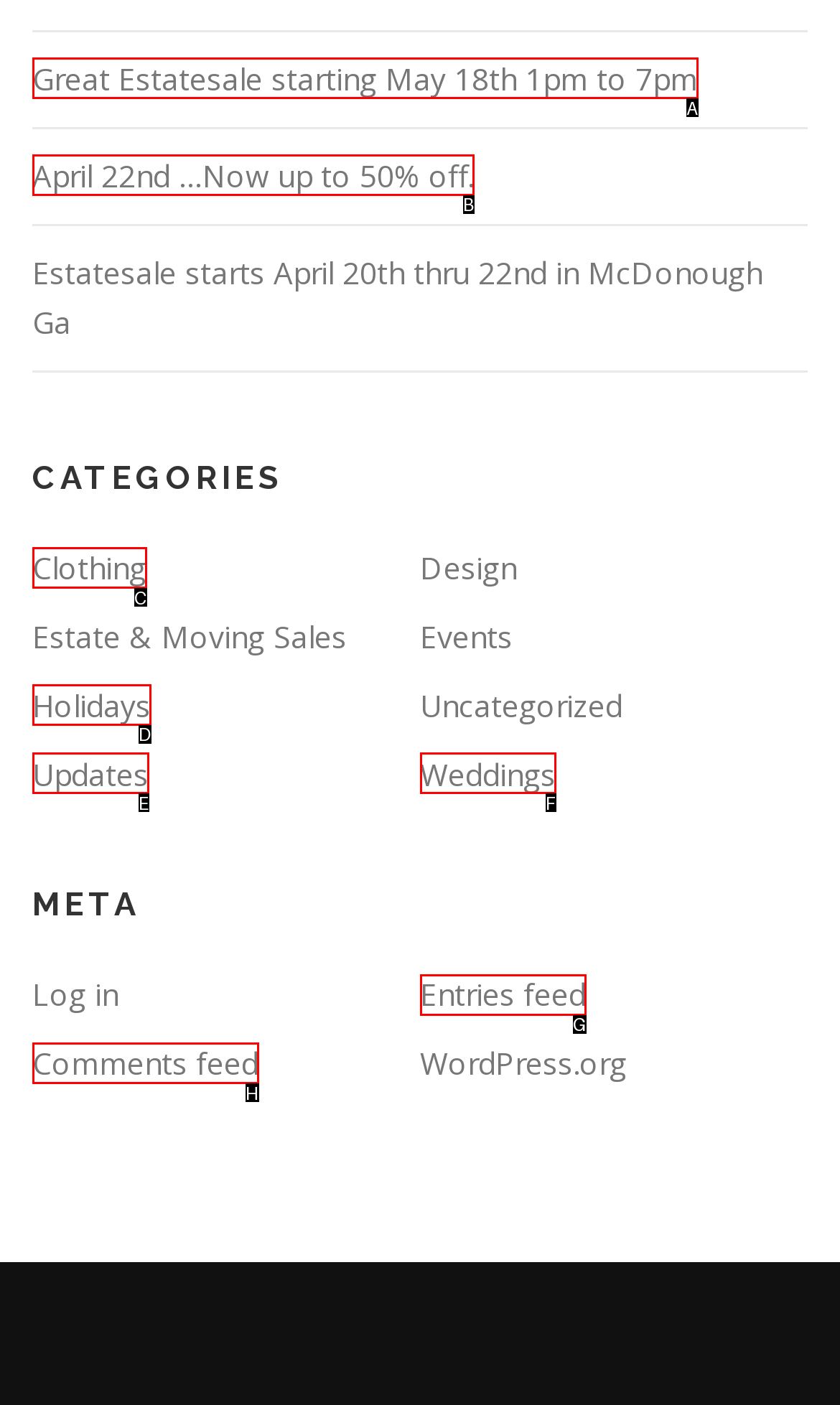Identify which HTML element aligns with the description: Entries feed
Answer using the letter of the correct choice from the options available.

G